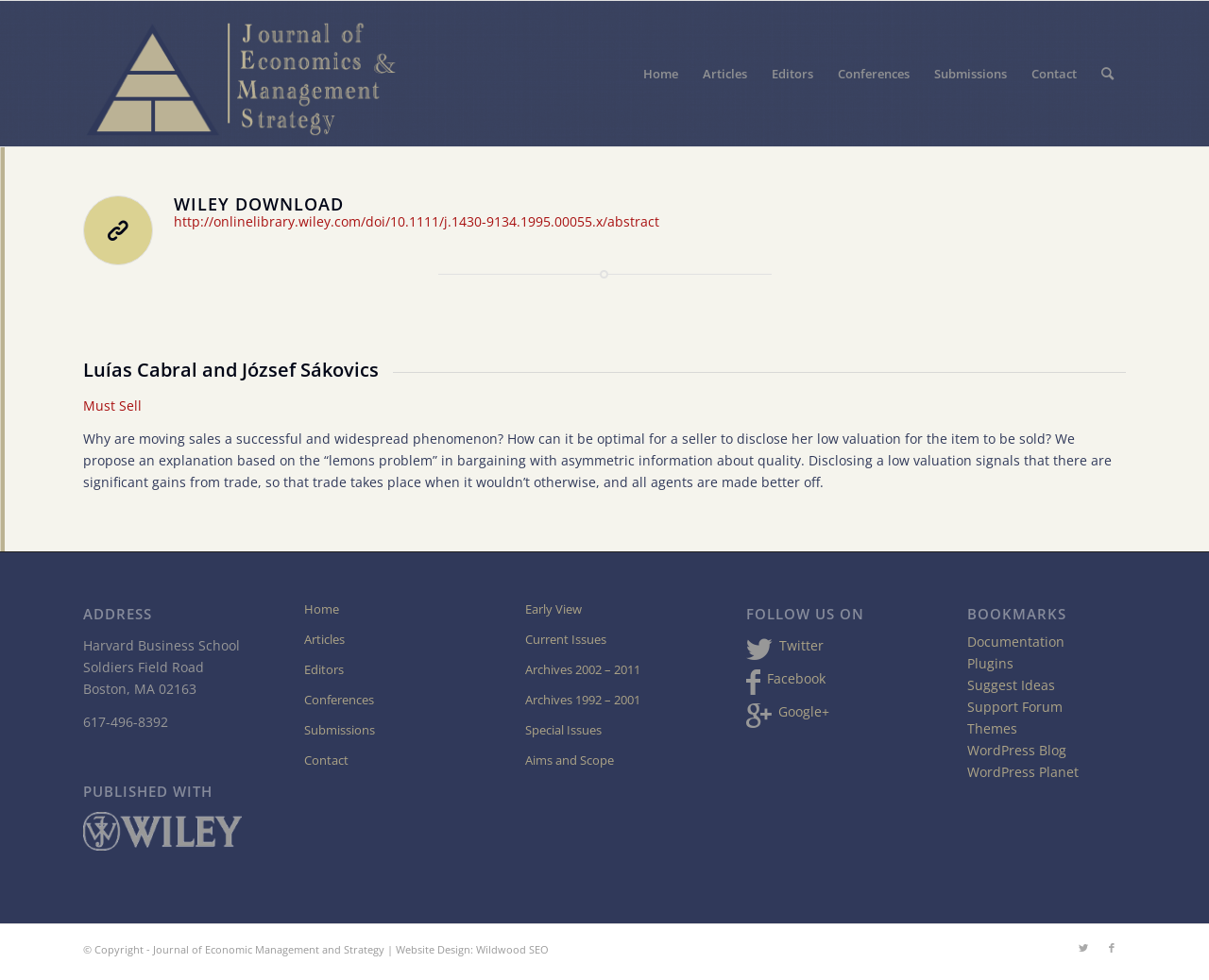Identify the bounding box coordinates of the specific part of the webpage to click to complete this instruction: "Click on the 'Journal of Economics & Management Strategy' link".

[0.069, 0.001, 0.331, 0.149]